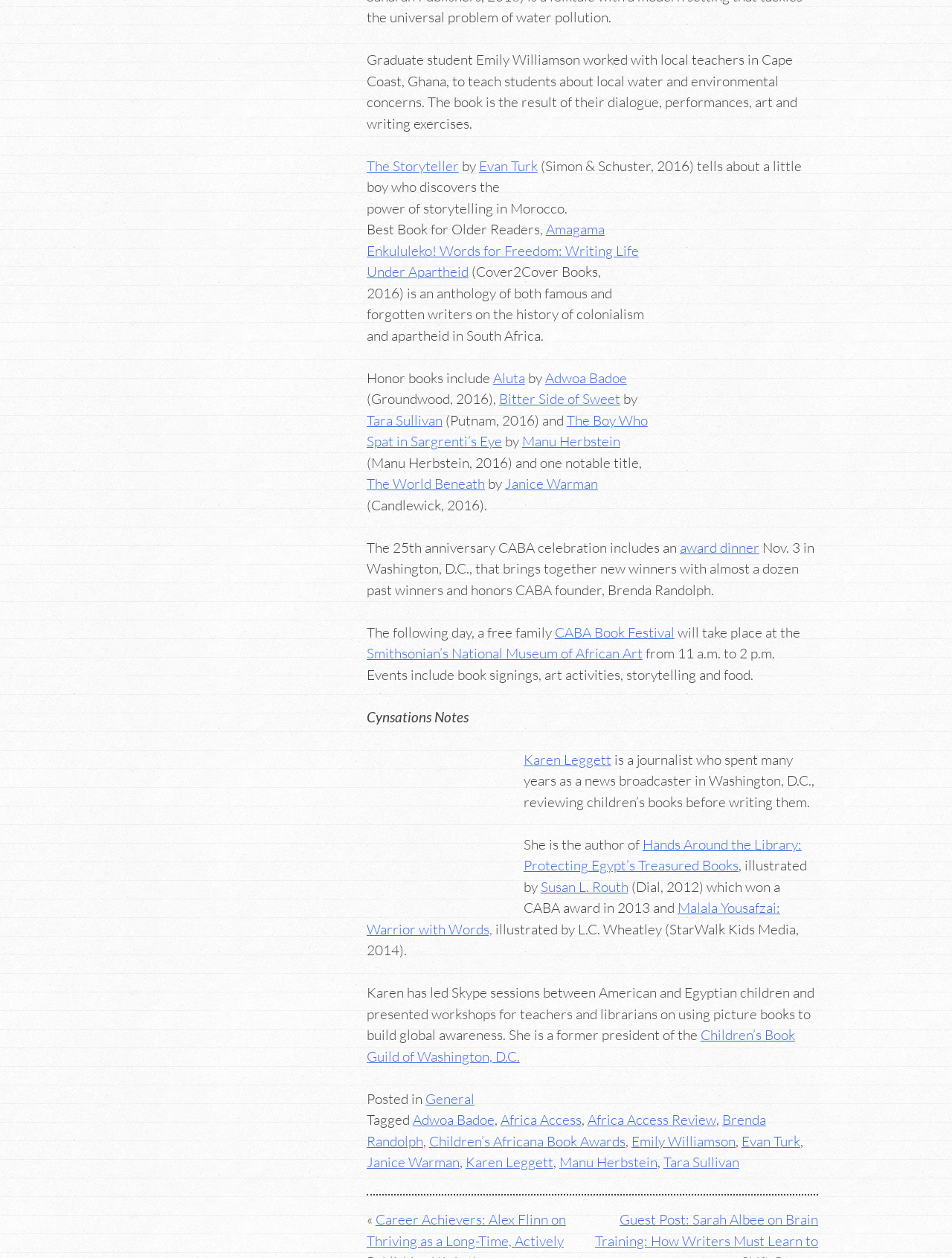What is the name of the book written by Evan Turk?
Please provide a single word or phrase as your answer based on the screenshot.

The Storyteller